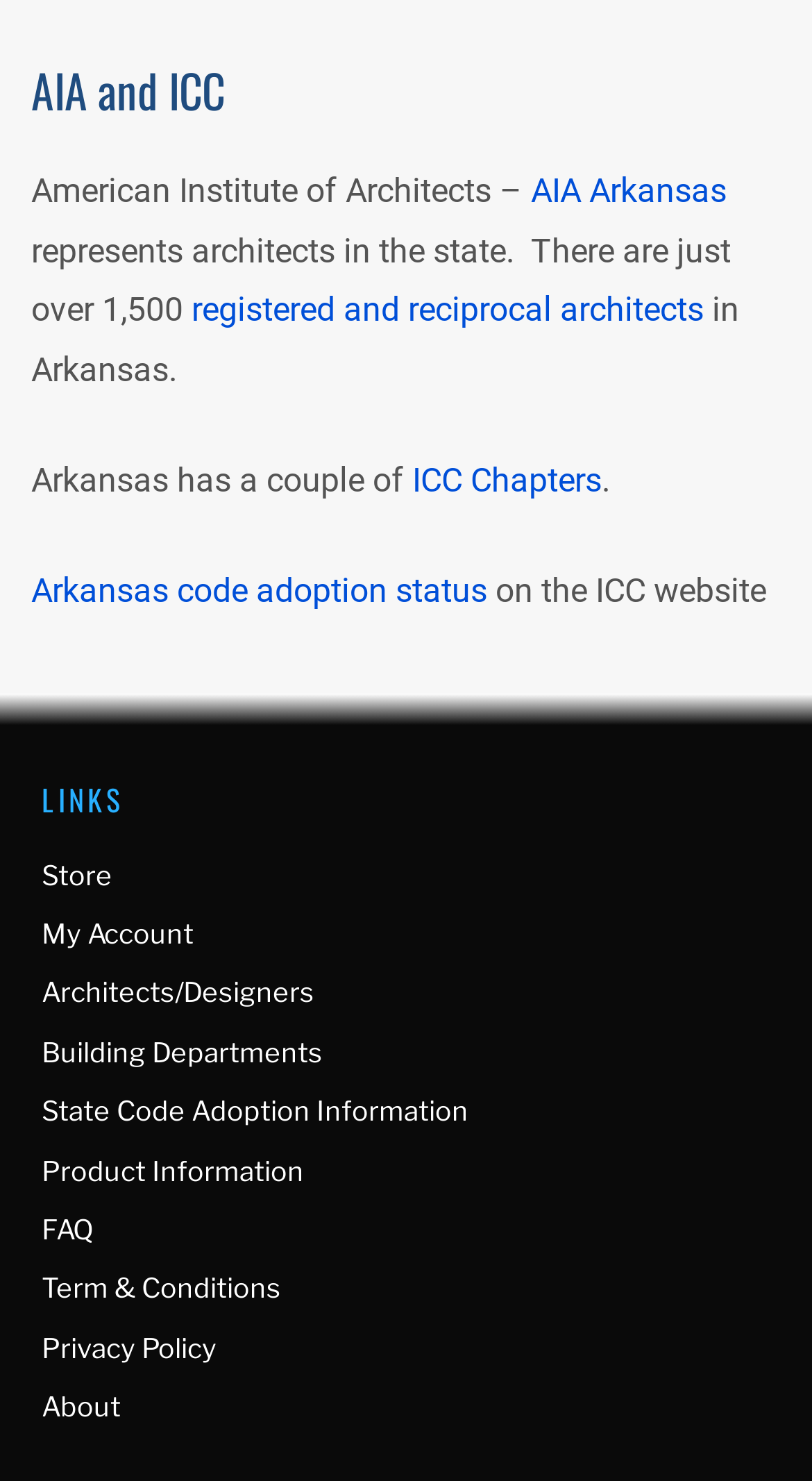Please locate the bounding box coordinates of the element's region that needs to be clicked to follow the instruction: "visit AIA Arkansas". The bounding box coordinates should be provided as four float numbers between 0 and 1, i.e., [left, top, right, bottom].

[0.654, 0.115, 0.895, 0.142]